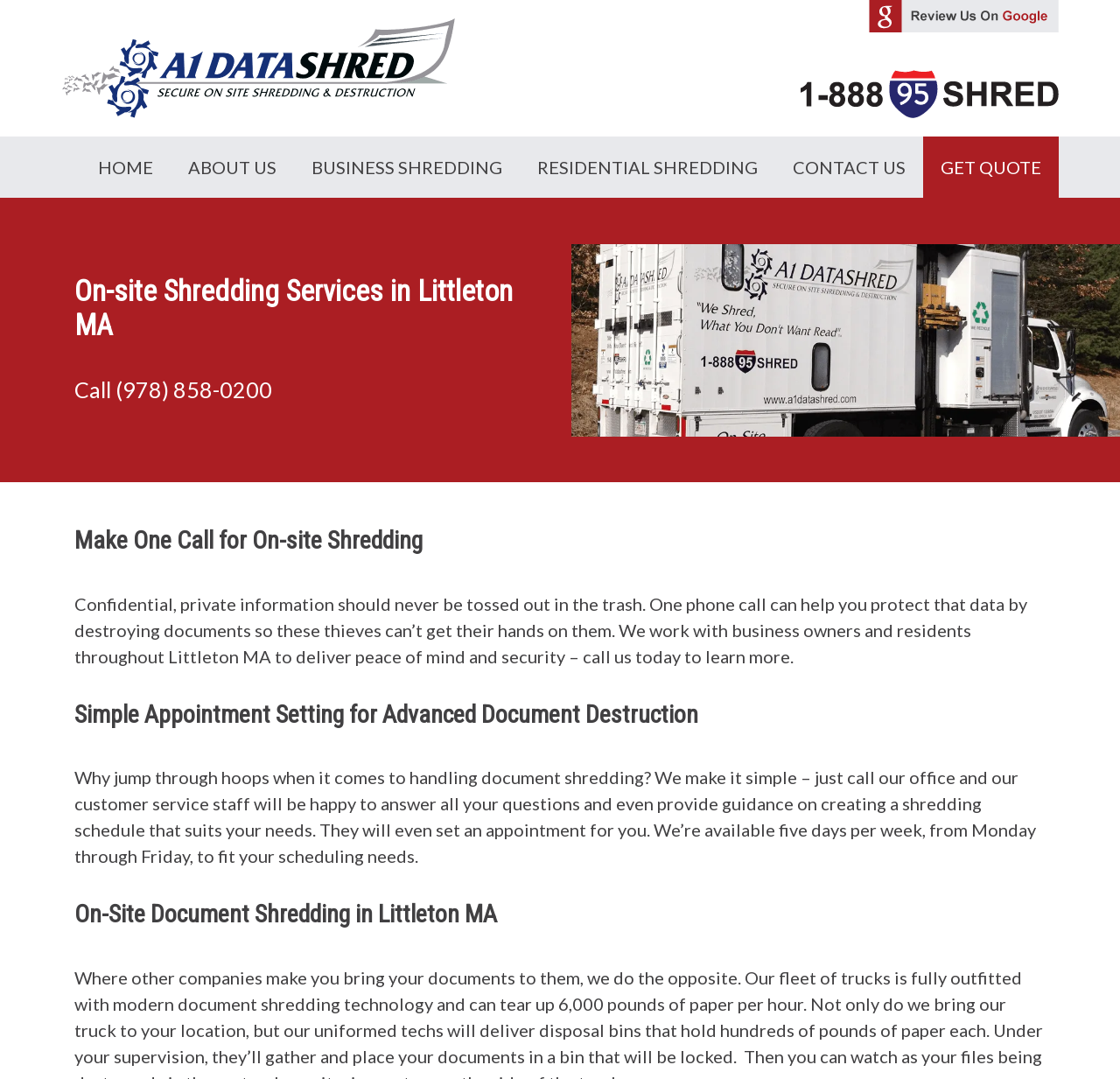Using the given element description, provide the bounding box coordinates (top-left x, top-left y, bottom-right x, bottom-right y) for the corresponding UI element in the screenshot: Home

[0.072, 0.127, 0.152, 0.183]